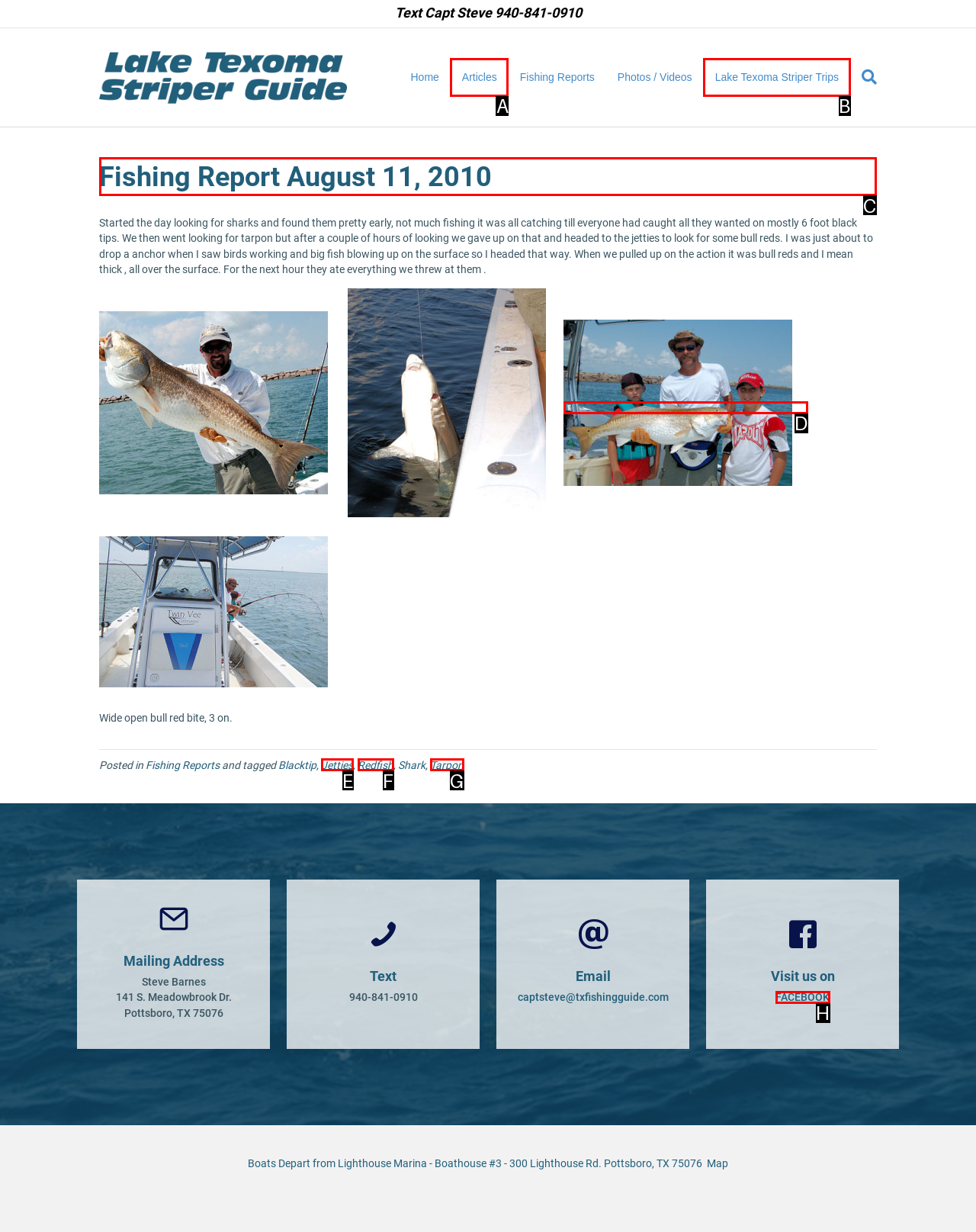Point out the HTML element I should click to achieve the following: View the 'Fishing Report August 11, 2010' article Reply with the letter of the selected element.

C